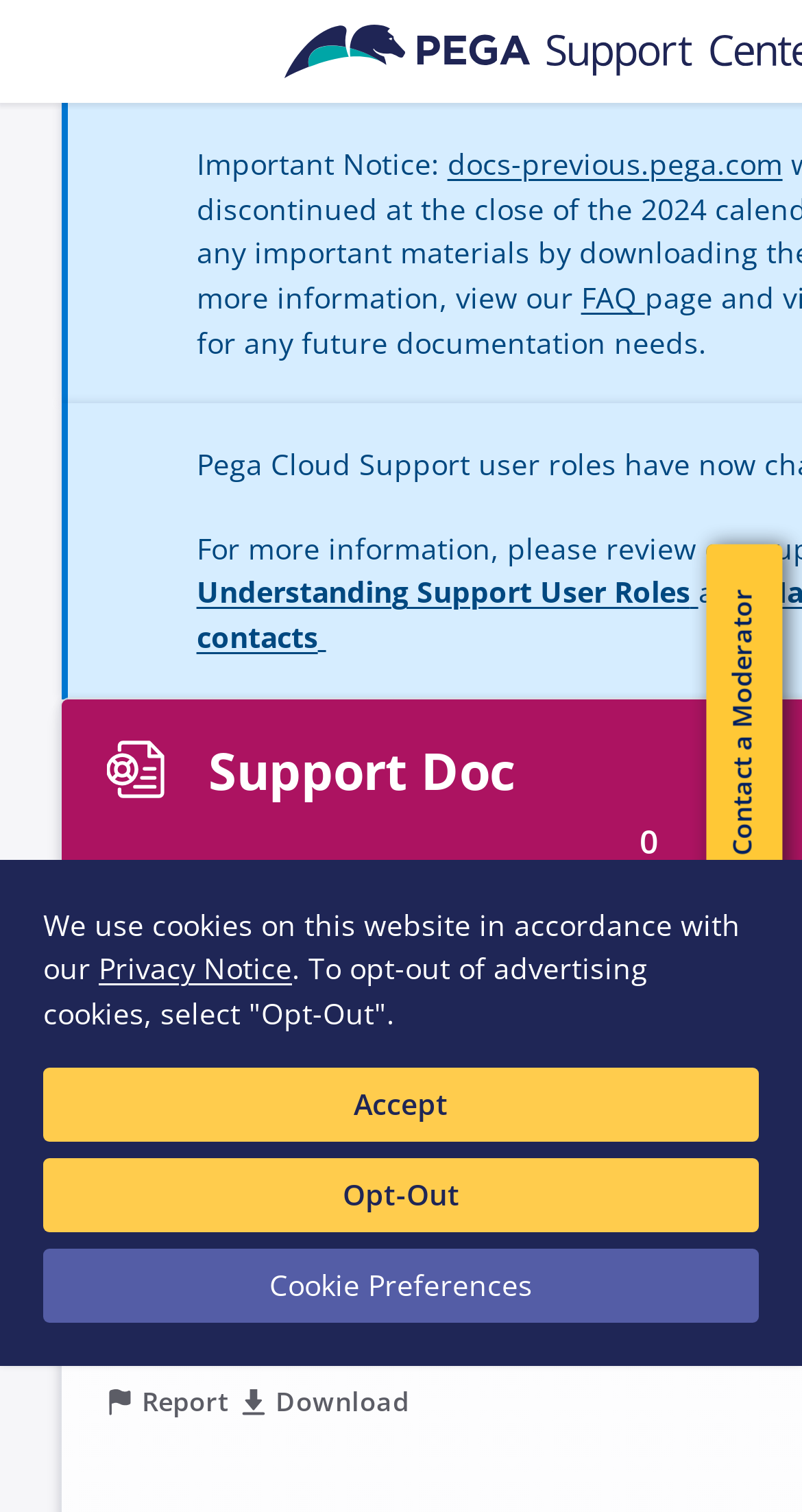Identify the bounding box coordinates of the part that should be clicked to carry out this instruction: "Read the tip of the day".

[0.245, 0.095, 0.558, 0.121]